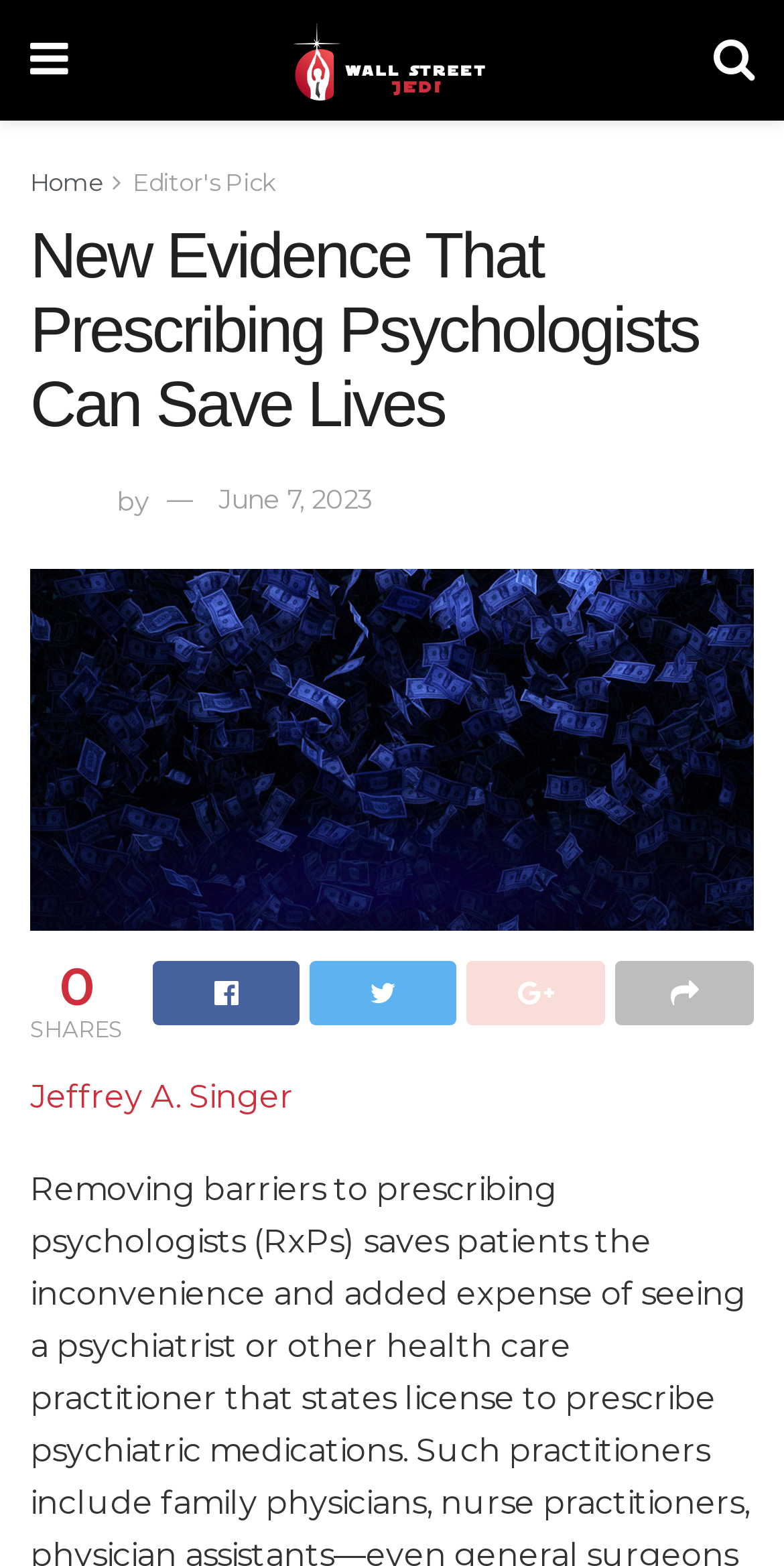Using a single word or phrase, answer the following question: 
What is the author of the article?

Jeffrey A. Singer